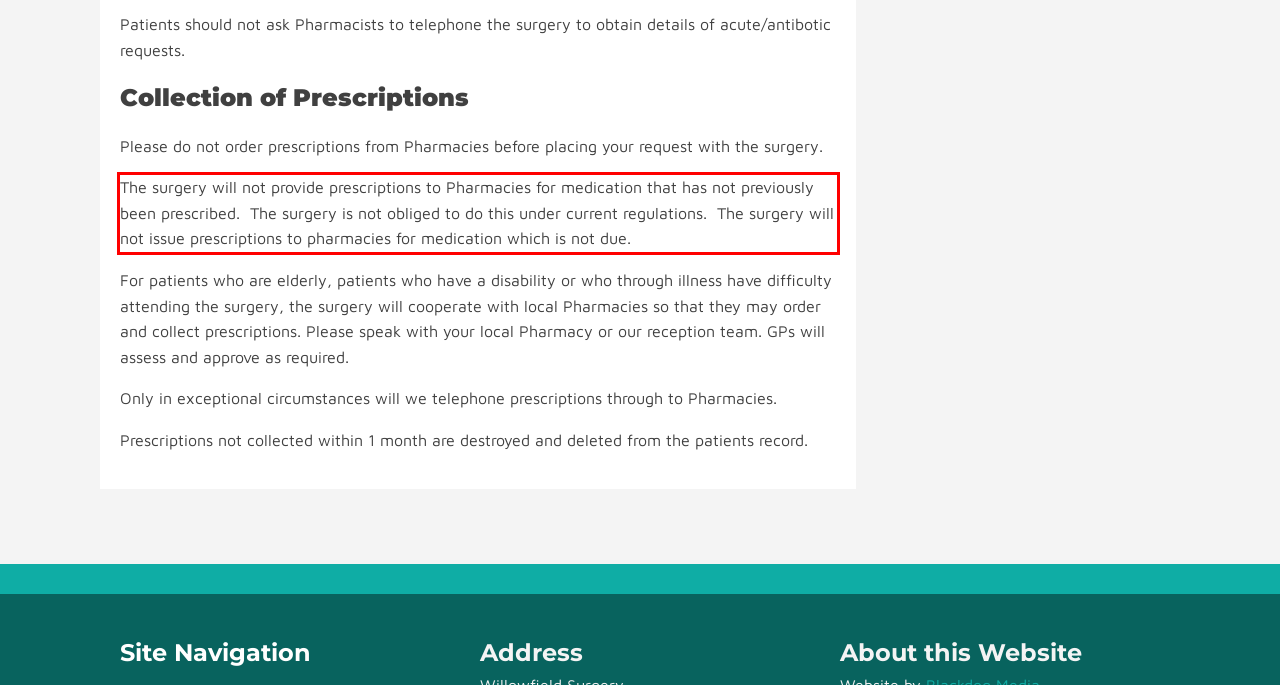In the screenshot of the webpage, find the red bounding box and perform OCR to obtain the text content restricted within this red bounding box.

The surgery will not provide prescriptions to Pharmacies for medication that has not previously been prescribed. The surgery is not obliged to do this under current regulations. The surgery will not issue prescriptions to pharmacies for medication which is not due.